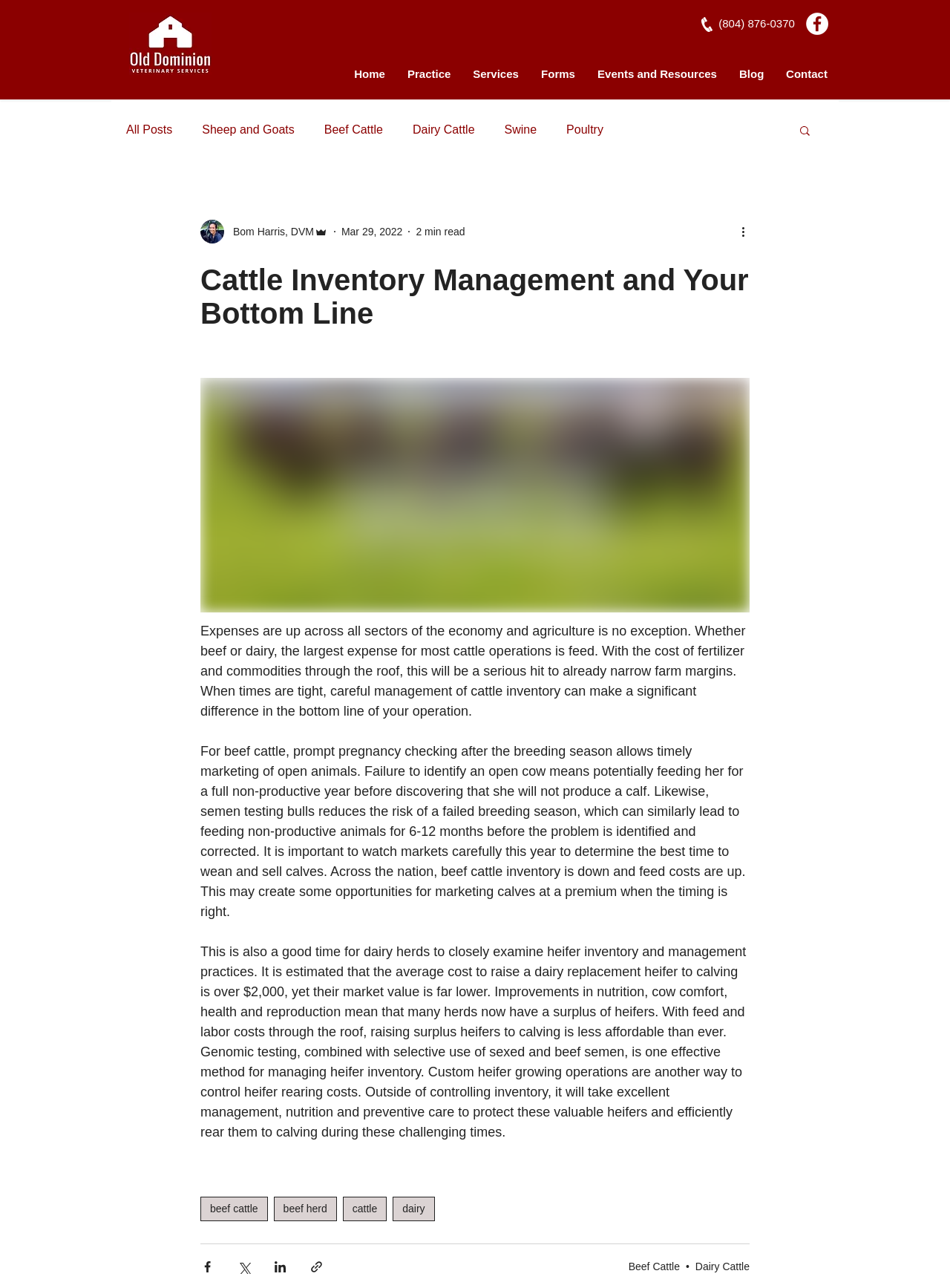How many social media links are there in the Social Bar?
We need a detailed and meticulous answer to the question.

The Social Bar is located at the top right of the webpage and contains a single link to Facebook, which is represented by the Facebook - White Circle image.